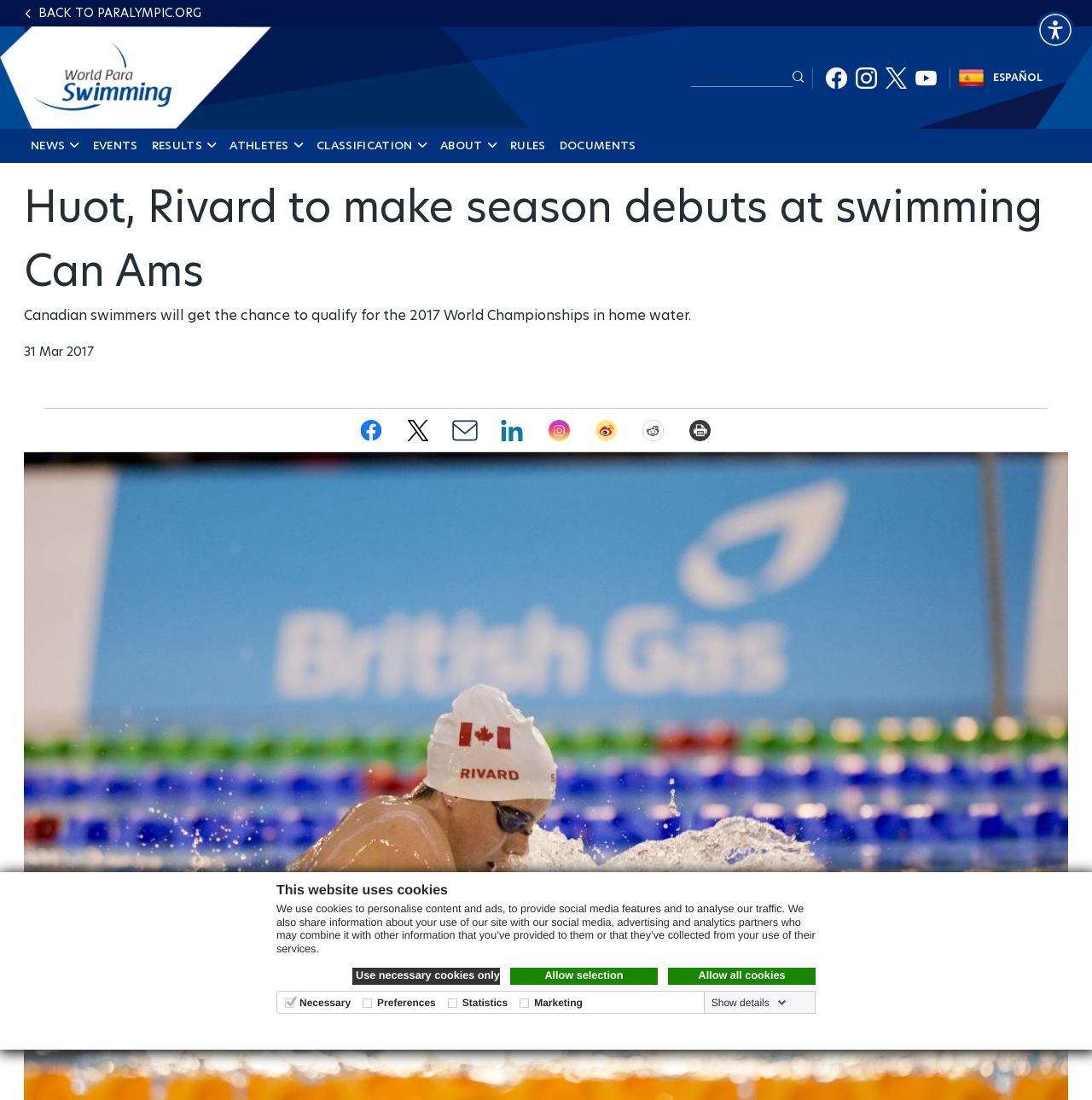Find the bounding box coordinates for the HTML element described in this sentence: "Use necessary cookies only". Provide the coordinates as four float numbers between 0 and 1, in the format [left, top, right, bottom].

[0.323, 0.88, 0.458, 0.896]